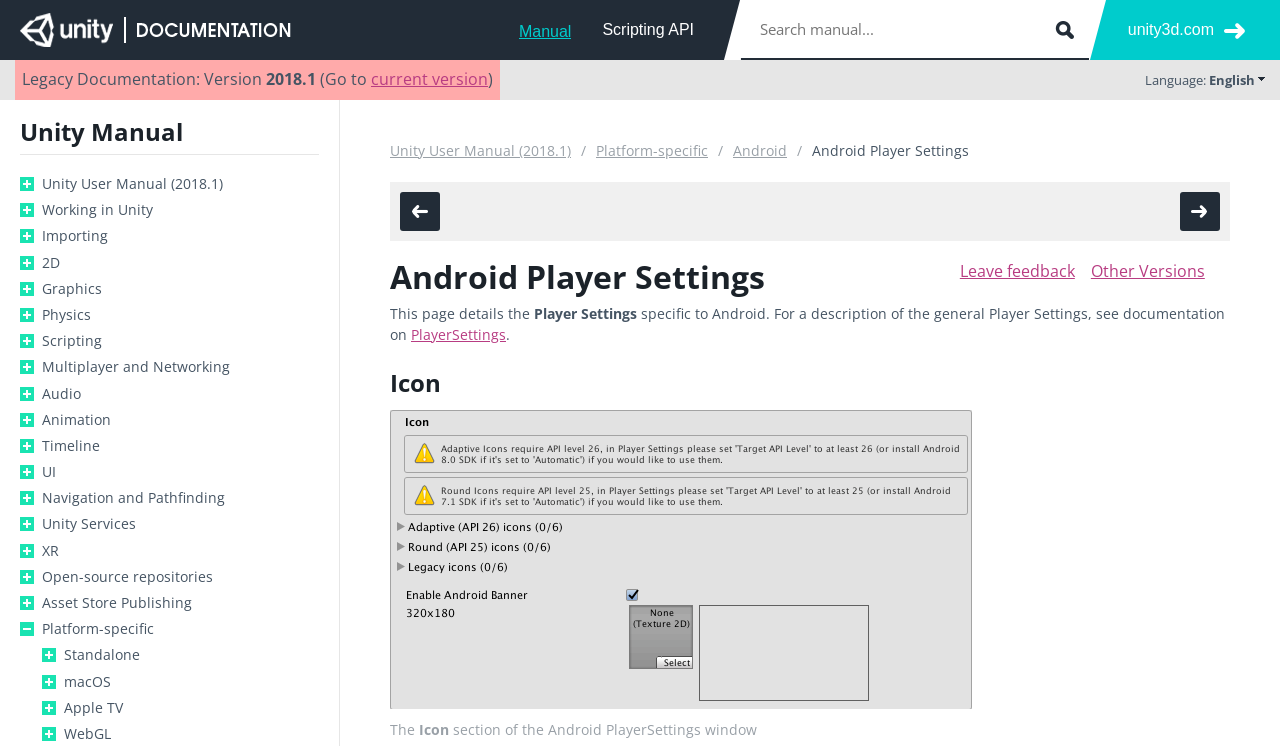Respond to the following question using a concise word or phrase: 
What is the section below 'Icon'?

Figure